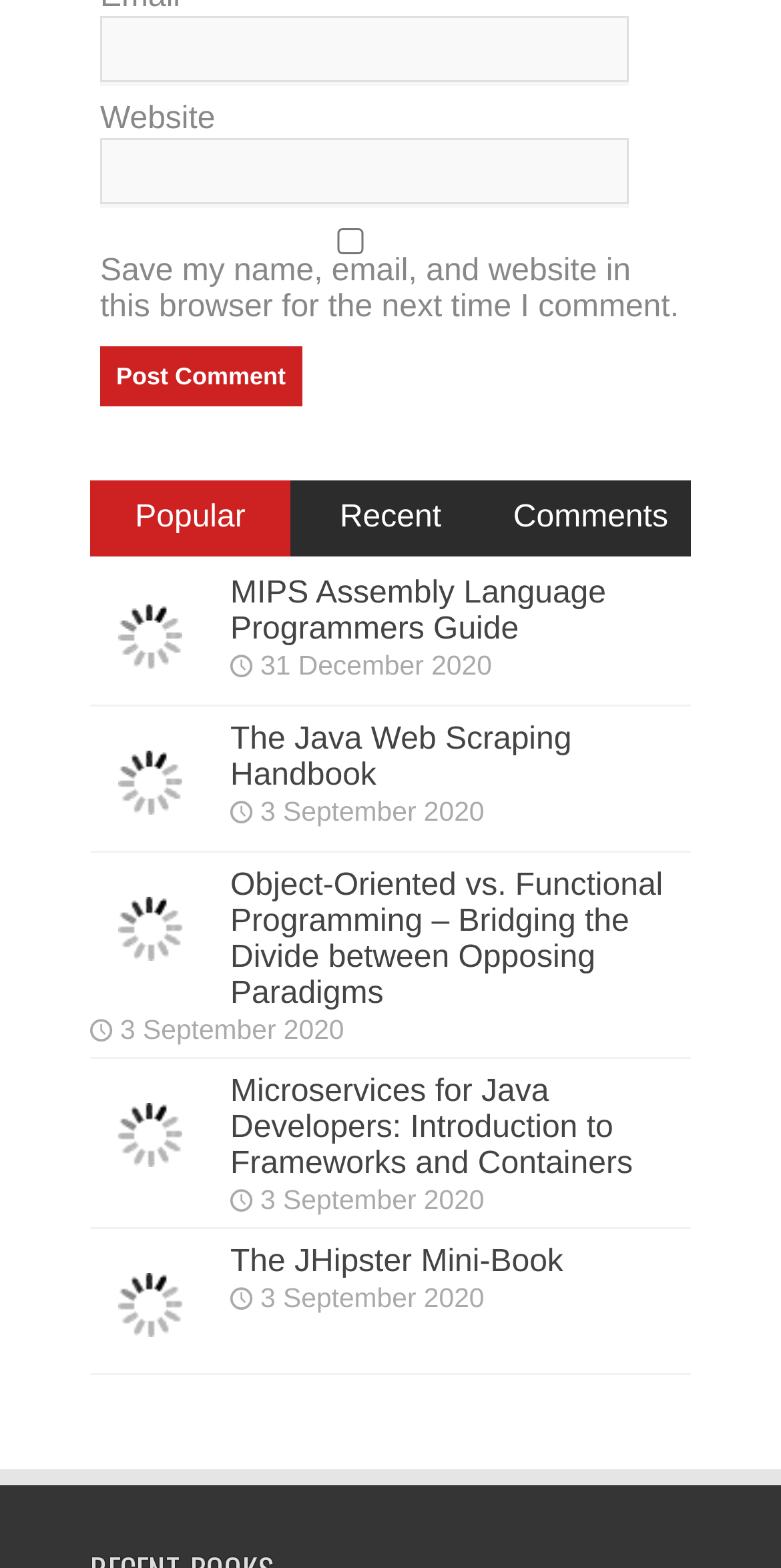Locate the bounding box of the UI element described by: "Popular" in the given webpage screenshot.

[0.115, 0.307, 0.372, 0.355]